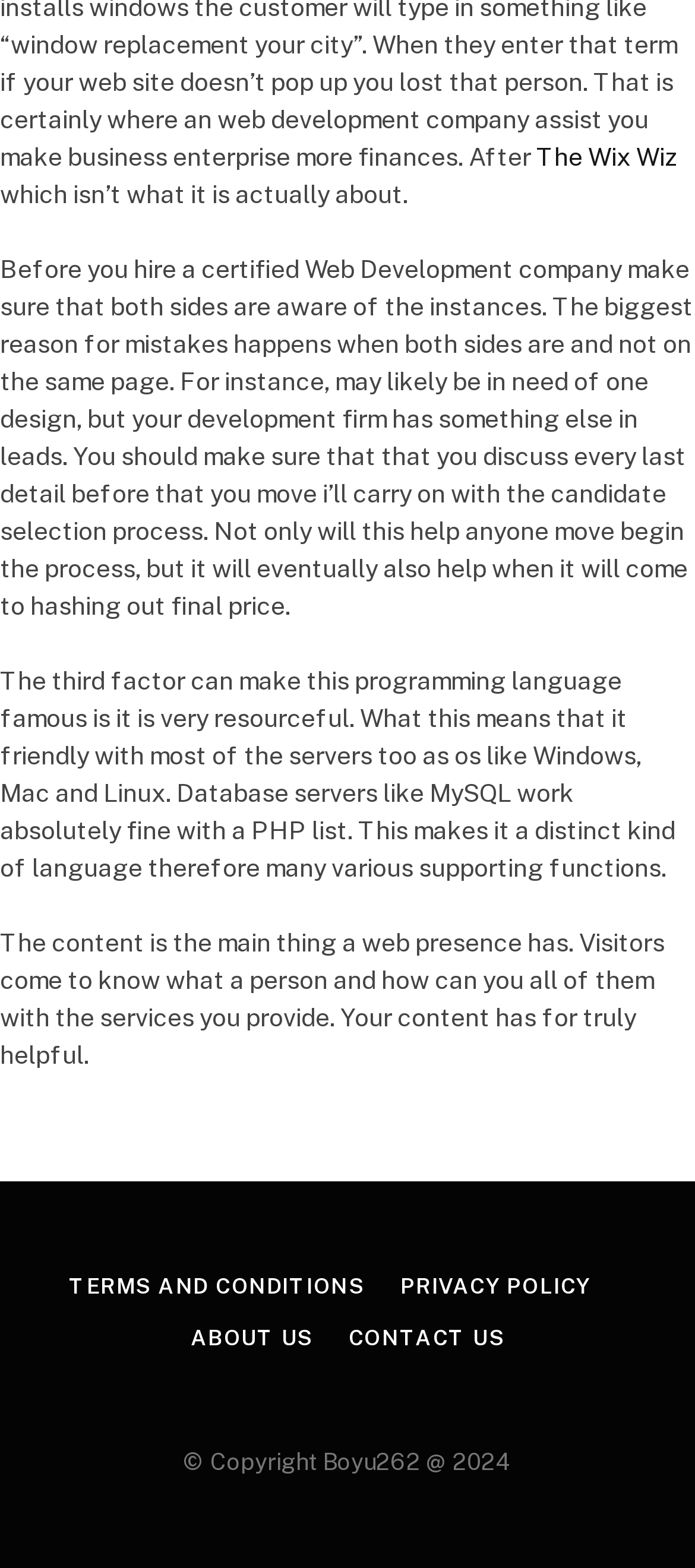Identify the bounding box coordinates for the UI element mentioned here: "The Wix Wiz". Provide the coordinates as four float values between 0 and 1, i.e., [left, top, right, bottom].

[0.772, 0.091, 0.977, 0.109]